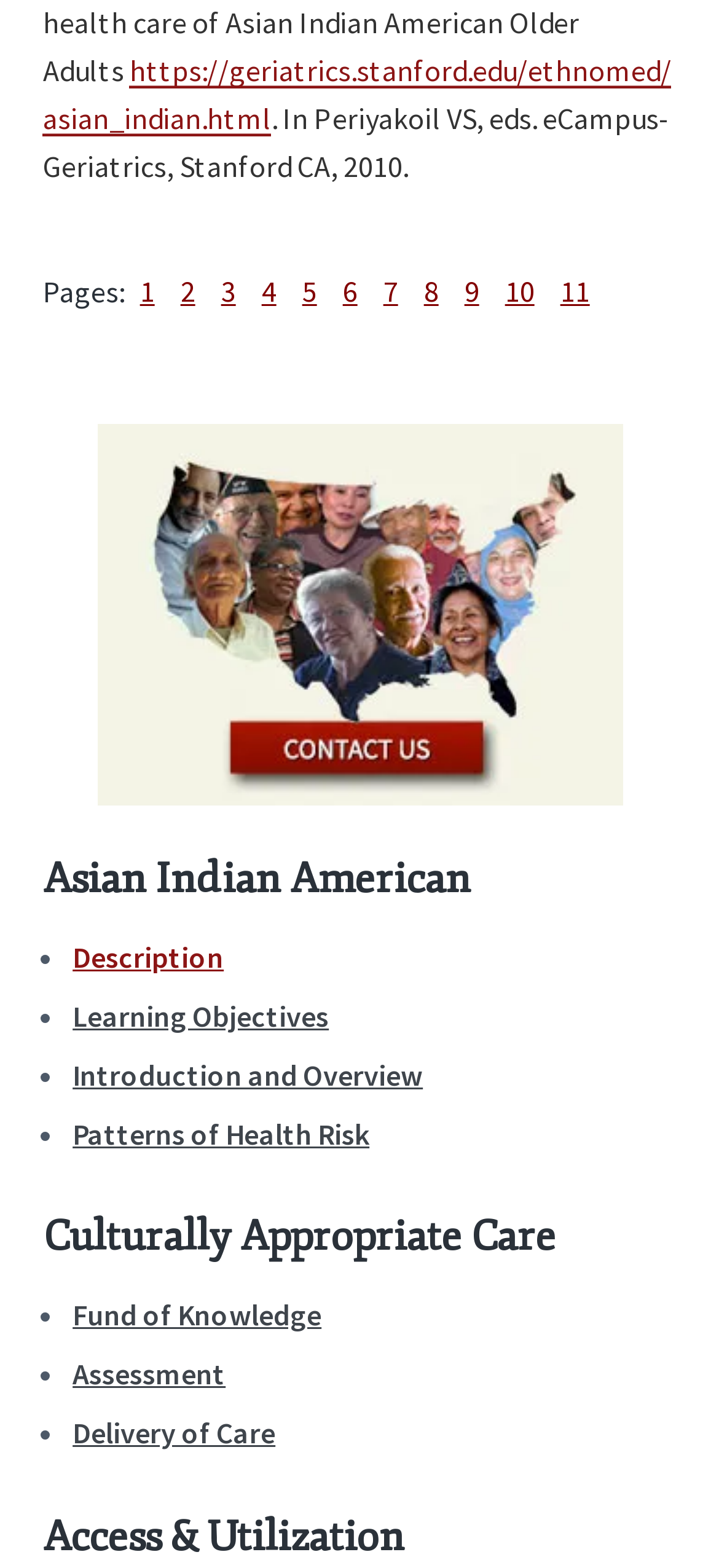Please indicate the bounding box coordinates for the clickable area to complete the following task: "click page 1". The coordinates should be specified as four float numbers between 0 and 1, i.e., [left, top, right, bottom].

[0.18, 0.167, 0.229, 0.204]